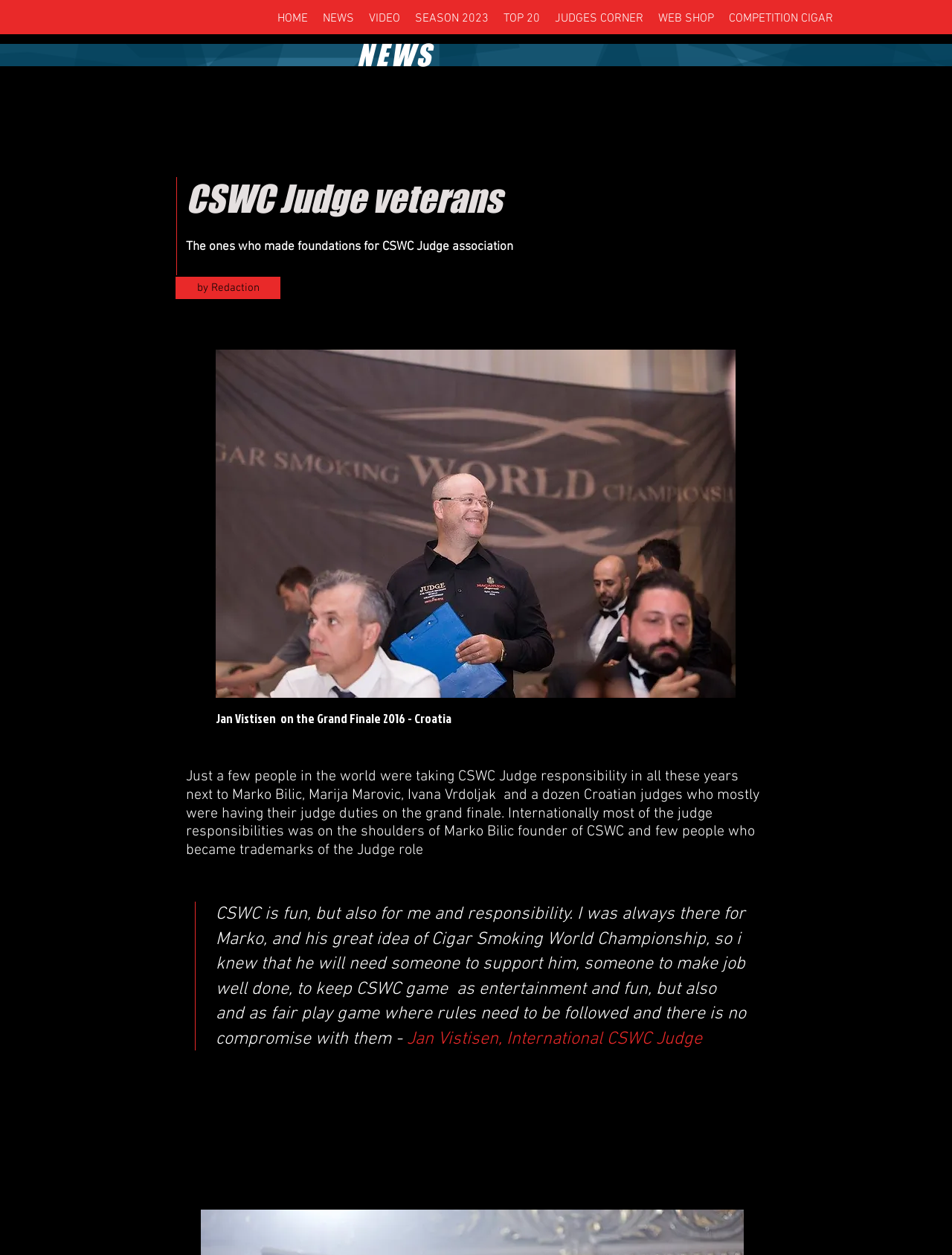What is the role of Jan Vistisen in CSWC?
Answer the question based on the image using a single word or a brief phrase.

International CSWC Judge